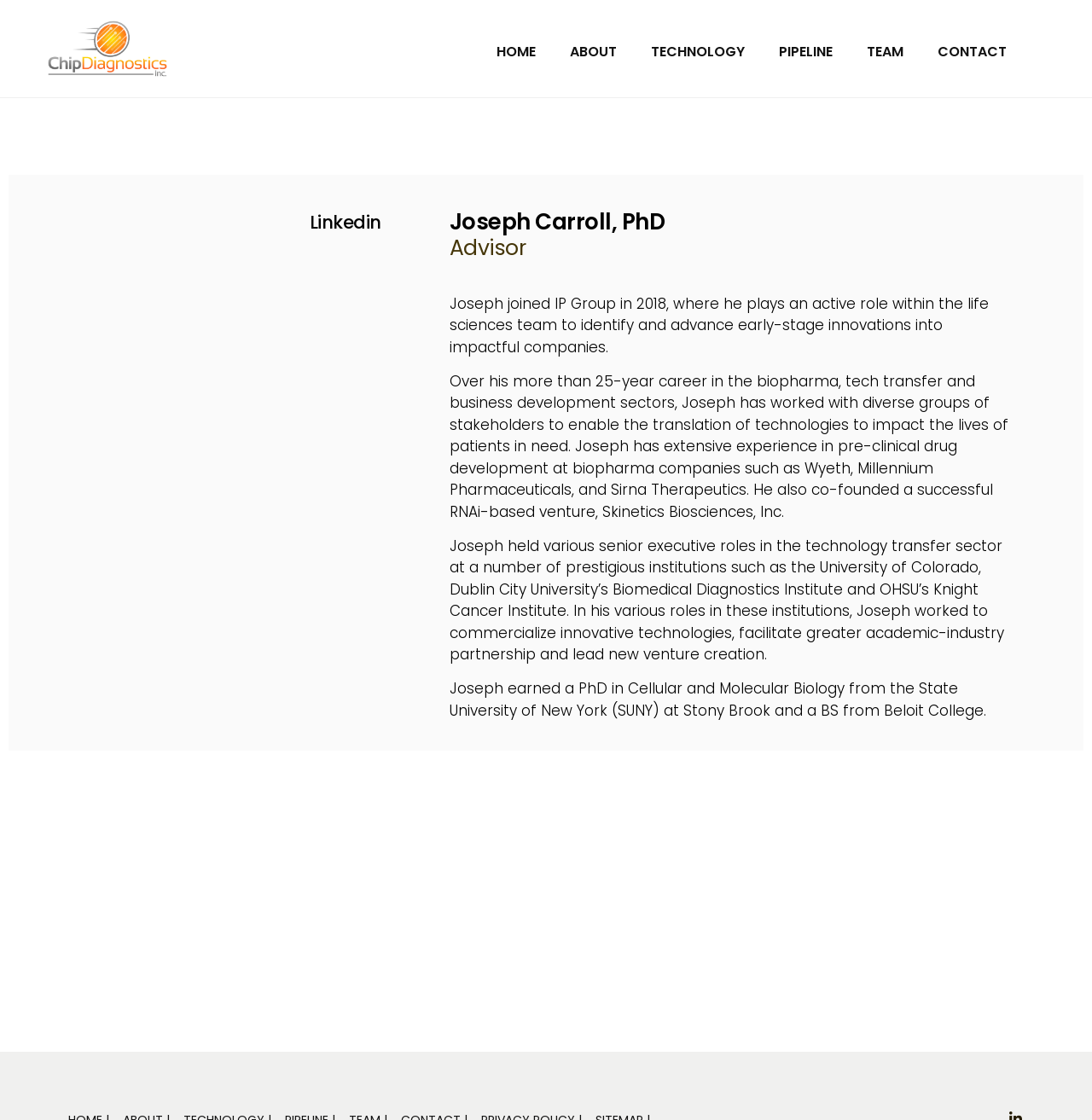What is Joseph Carroll's profession?
Please provide a comprehensive answer based on the information in the image.

Based on the webpage, Joseph Carroll's profession is an advisor, which is mentioned in the heading 'Advisor' below his name 'Joseph Carroll, PhD'.